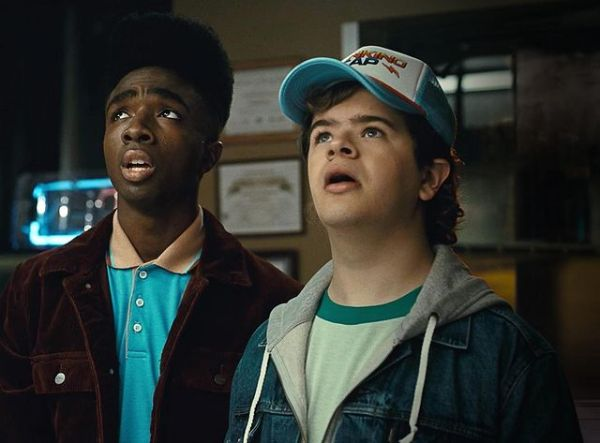What is Dustin Henderson's hairstyle like?
Carefully analyze the image and provide a detailed answer to the question.

According to the caption, Lucas Sinclair has a stylish, textured hairstyle, which adds to his youthful and trendy appearance.